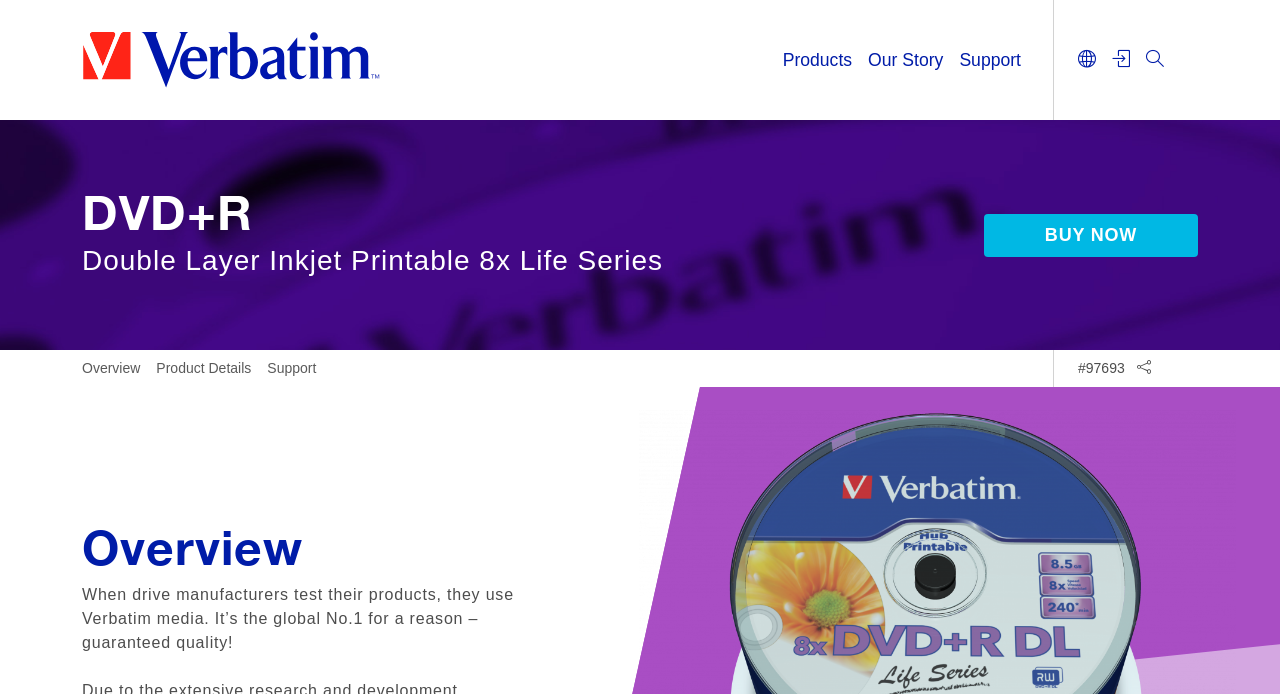Determine the bounding box coordinates for the HTML element mentioned in the following description: "Products". The coordinates should be a list of four floats ranging from 0 to 1, represented as [left, top, right, bottom].

[0.605, 0.056, 0.672, 0.117]